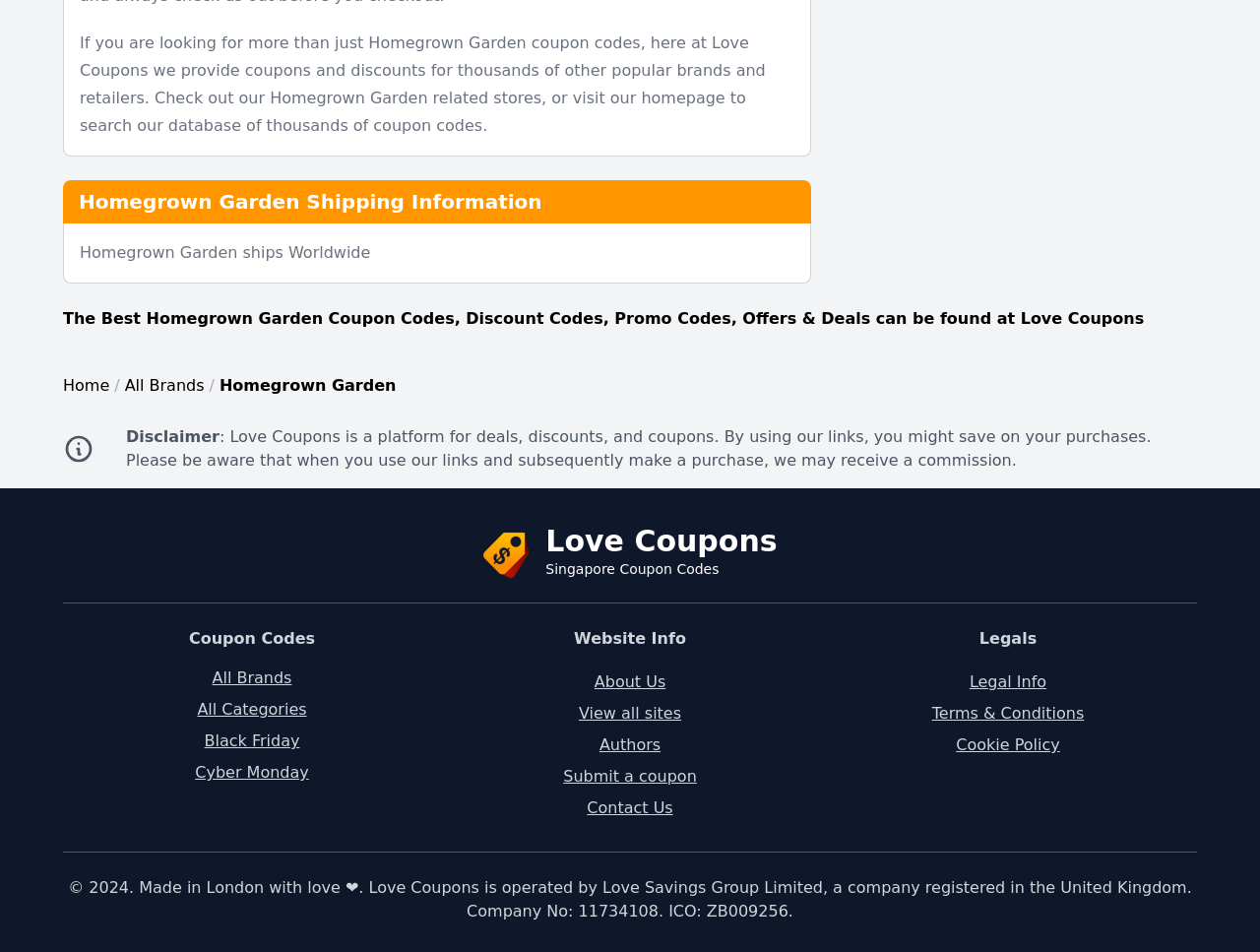Find the bounding box coordinates of the clickable region needed to perform the following instruction: "go to homepage". The coordinates should be provided as four float numbers between 0 and 1, i.e., [left, top, right, bottom].

[0.05, 0.395, 0.087, 0.415]